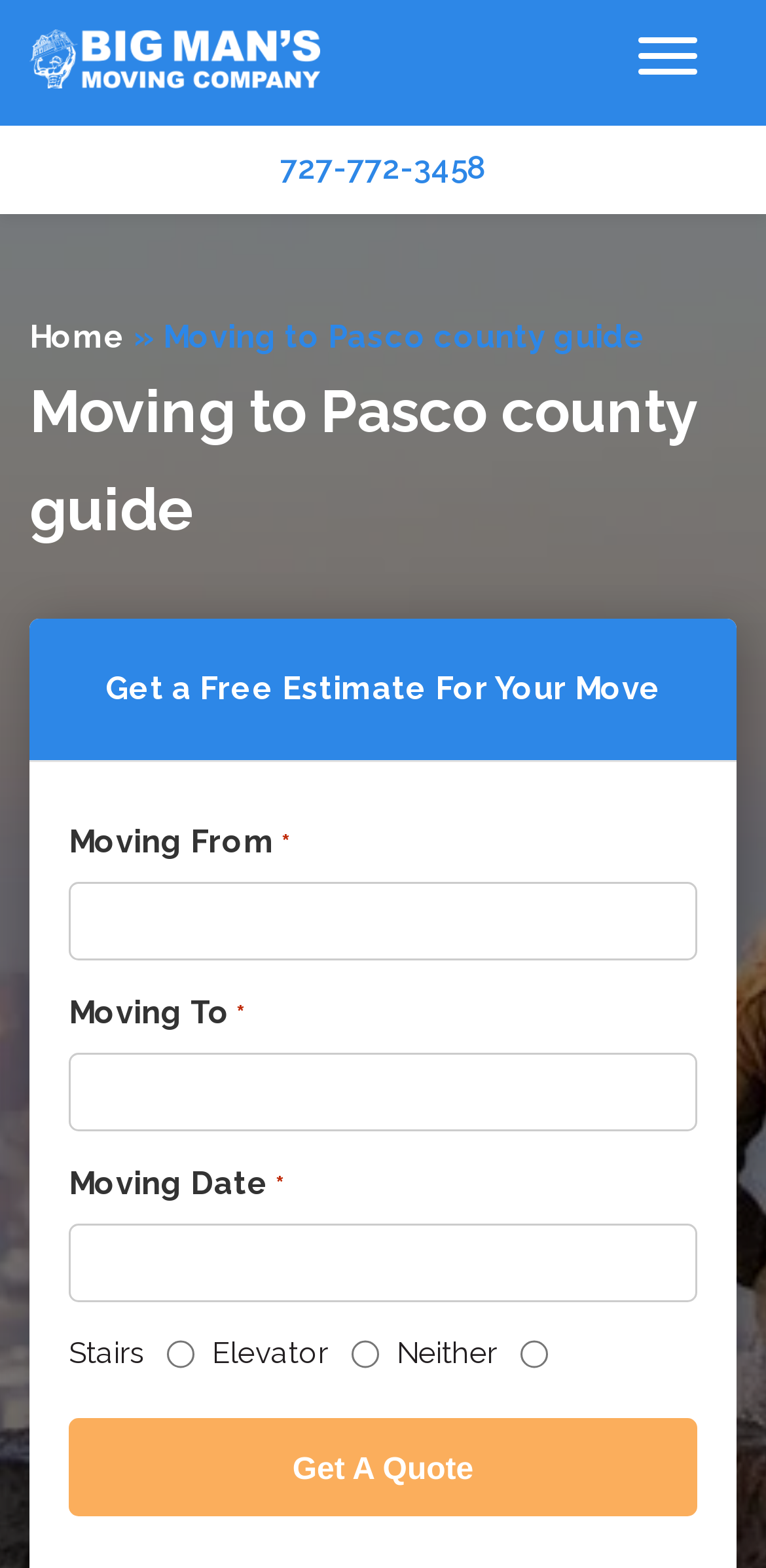Please identify the bounding box coordinates of the clickable region that I should interact with to perform the following instruction: "Click the 'Get A Quote' button". The coordinates should be expressed as four float numbers between 0 and 1, i.e., [left, top, right, bottom].

[0.09, 0.904, 0.91, 0.967]